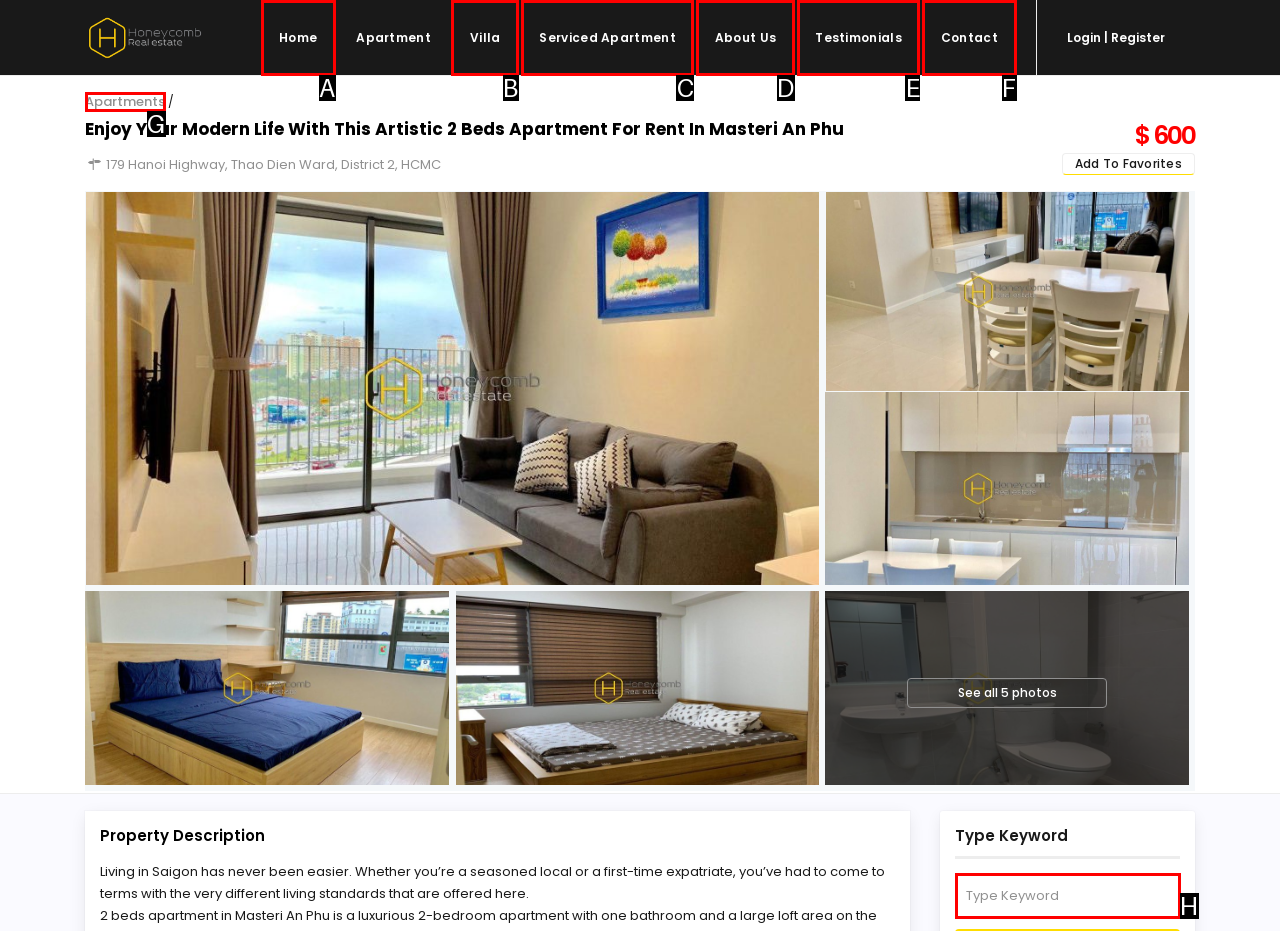Select the letter of the element you need to click to complete this task: Go to the home page
Answer using the letter from the specified choices.

A